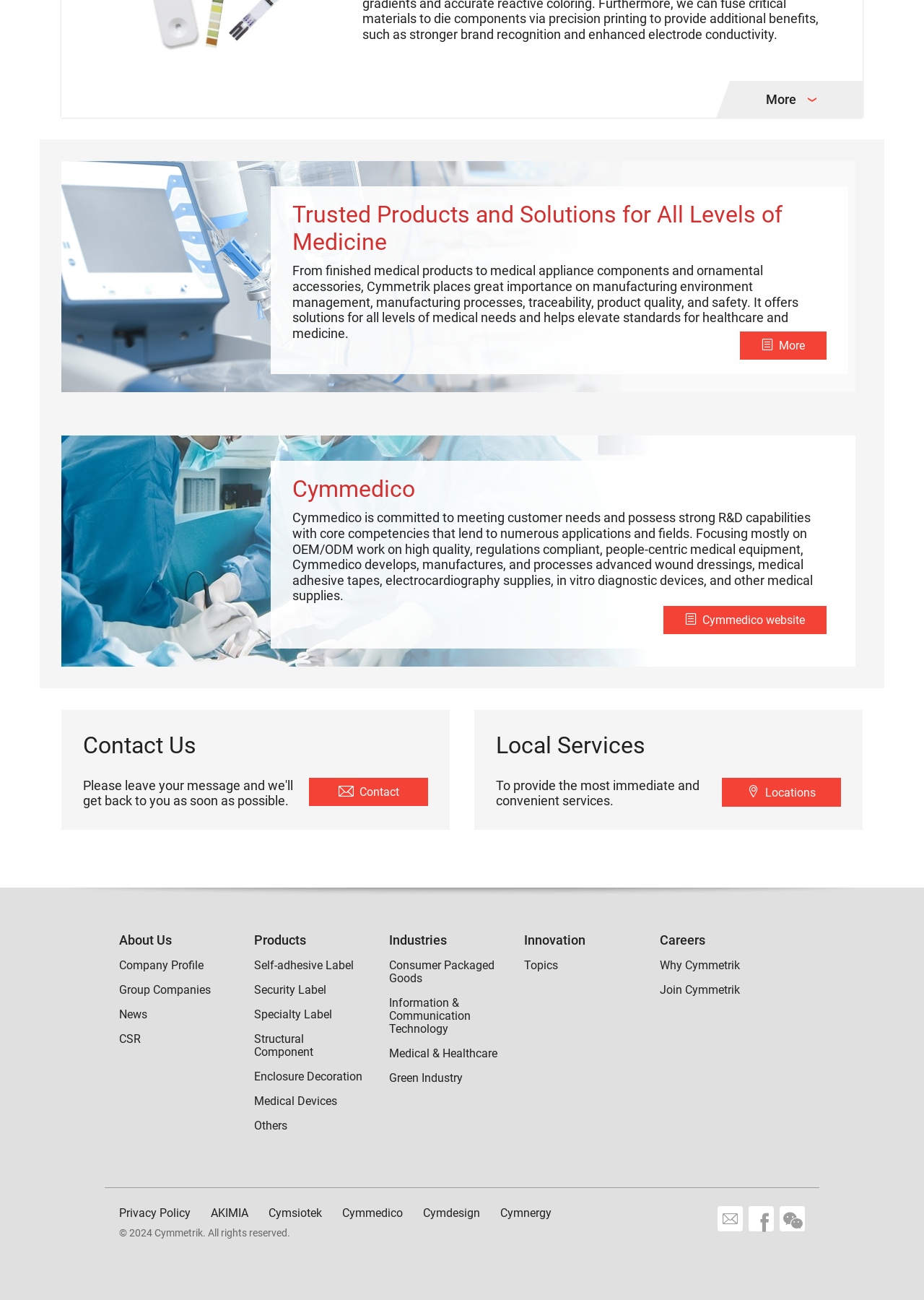Please find the bounding box coordinates of the element that you should click to achieve the following instruction: "Read about company profile". The coordinates should be presented as four float numbers between 0 and 1: [left, top, right, bottom].

[0.129, 0.737, 0.22, 0.748]